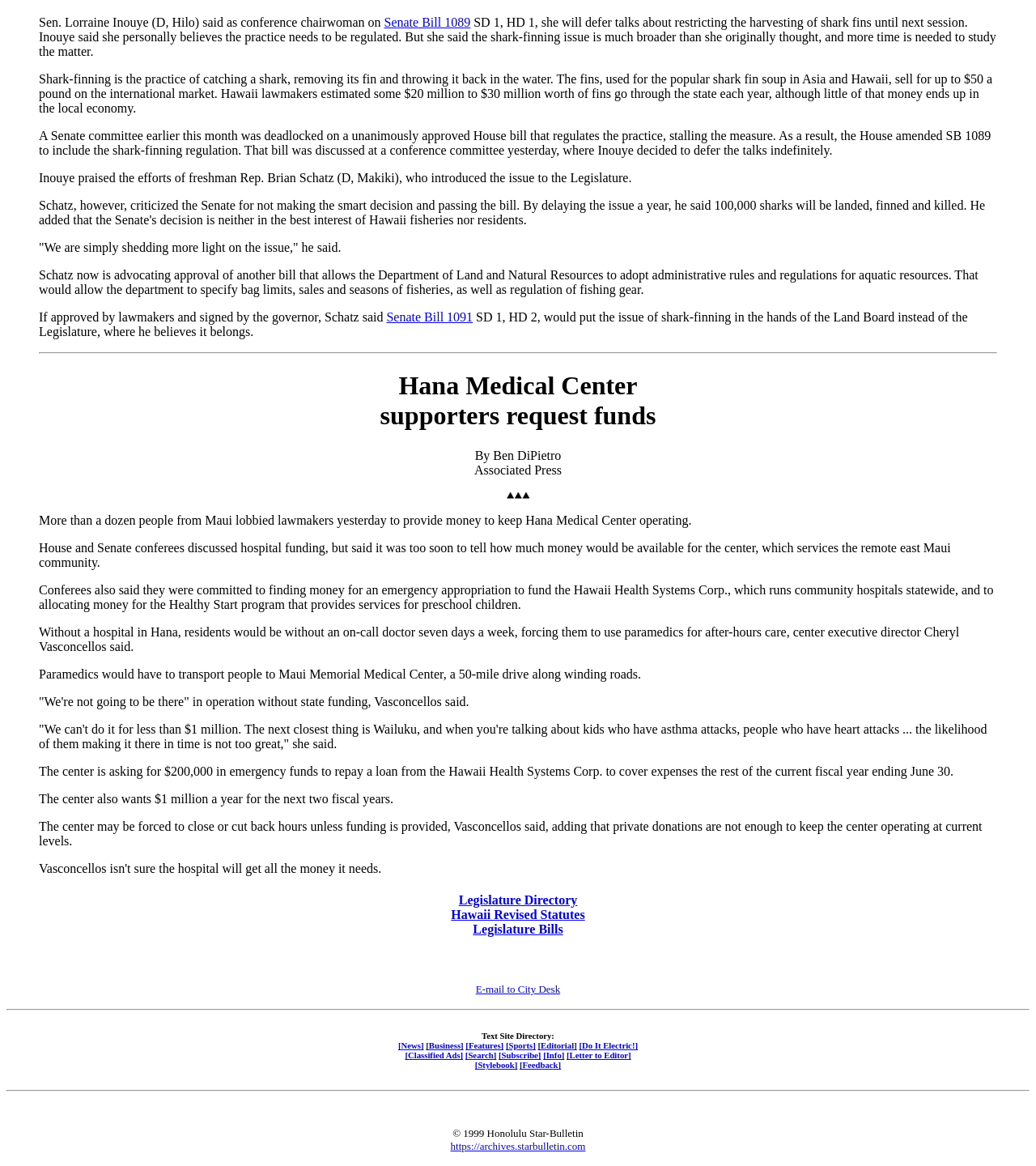Given the description: "E-mail to City Desk", determine the bounding box coordinates of the UI element. The coordinates should be formatted as four float numbers between 0 and 1, [left, top, right, bottom].

[0.459, 0.843, 0.541, 0.854]